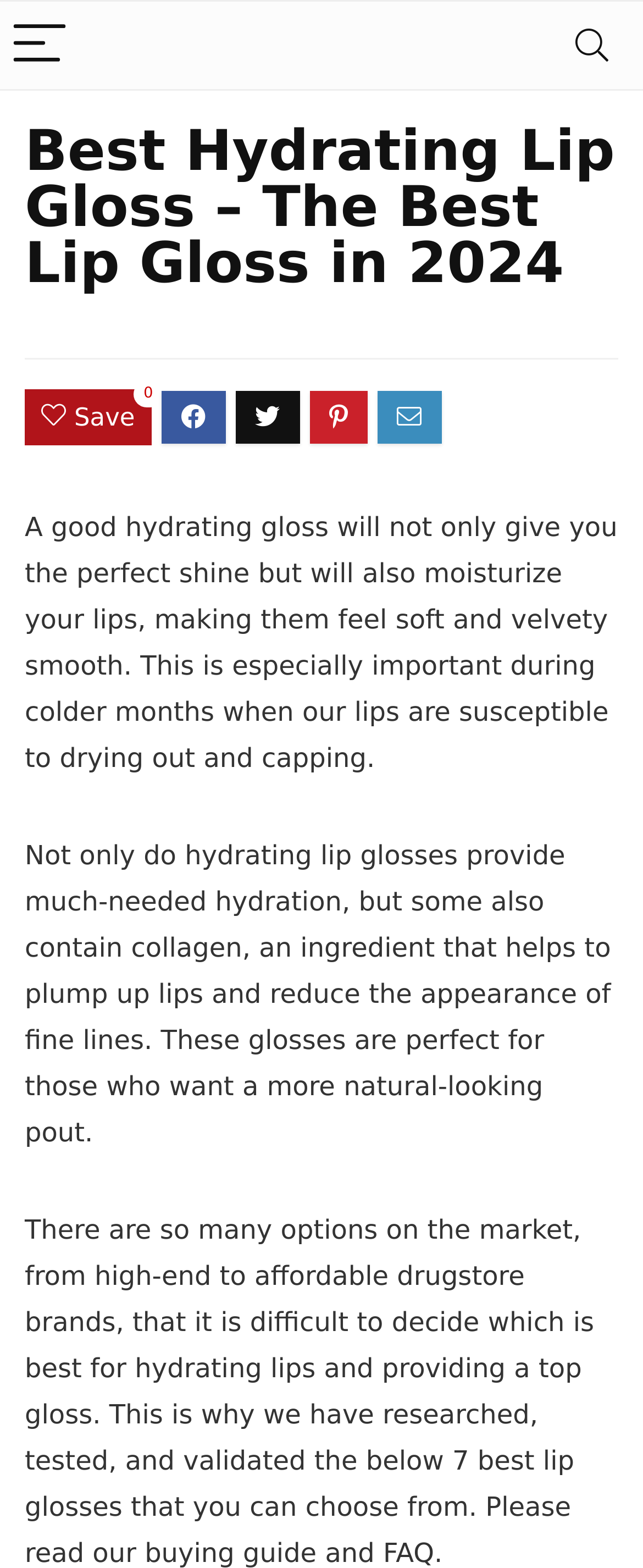Please find the bounding box coordinates in the format (top-left x, top-left y, bottom-right x, bottom-right y) for the given element description. Ensure the coordinates are floating point numbers between 0 and 1. Description: aria-label="Menu"

[0.0, 0.001, 0.123, 0.057]